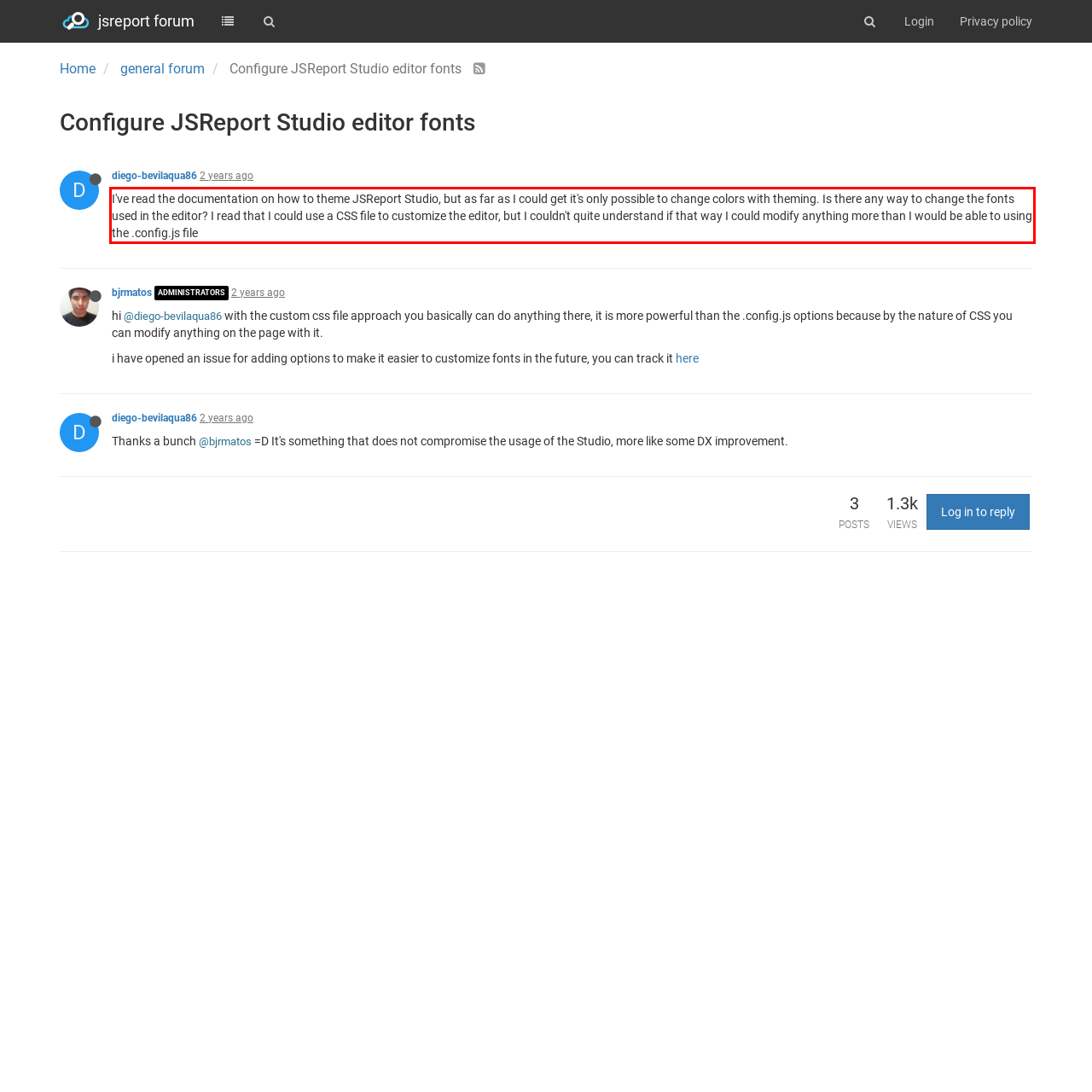Inspect the webpage screenshot that has a red bounding box and use OCR technology to read and display the text inside the red bounding box.

I've read the documentation on how to theme JSReport Studio, but as far as I could get it's only possible to change colors with theming. Is there any way to change the fonts used in the editor? I read that I could use a CSS file to customize the editor, but I couldn't quite understand if that way I could modify anything more than I would be able to using the .config.js file